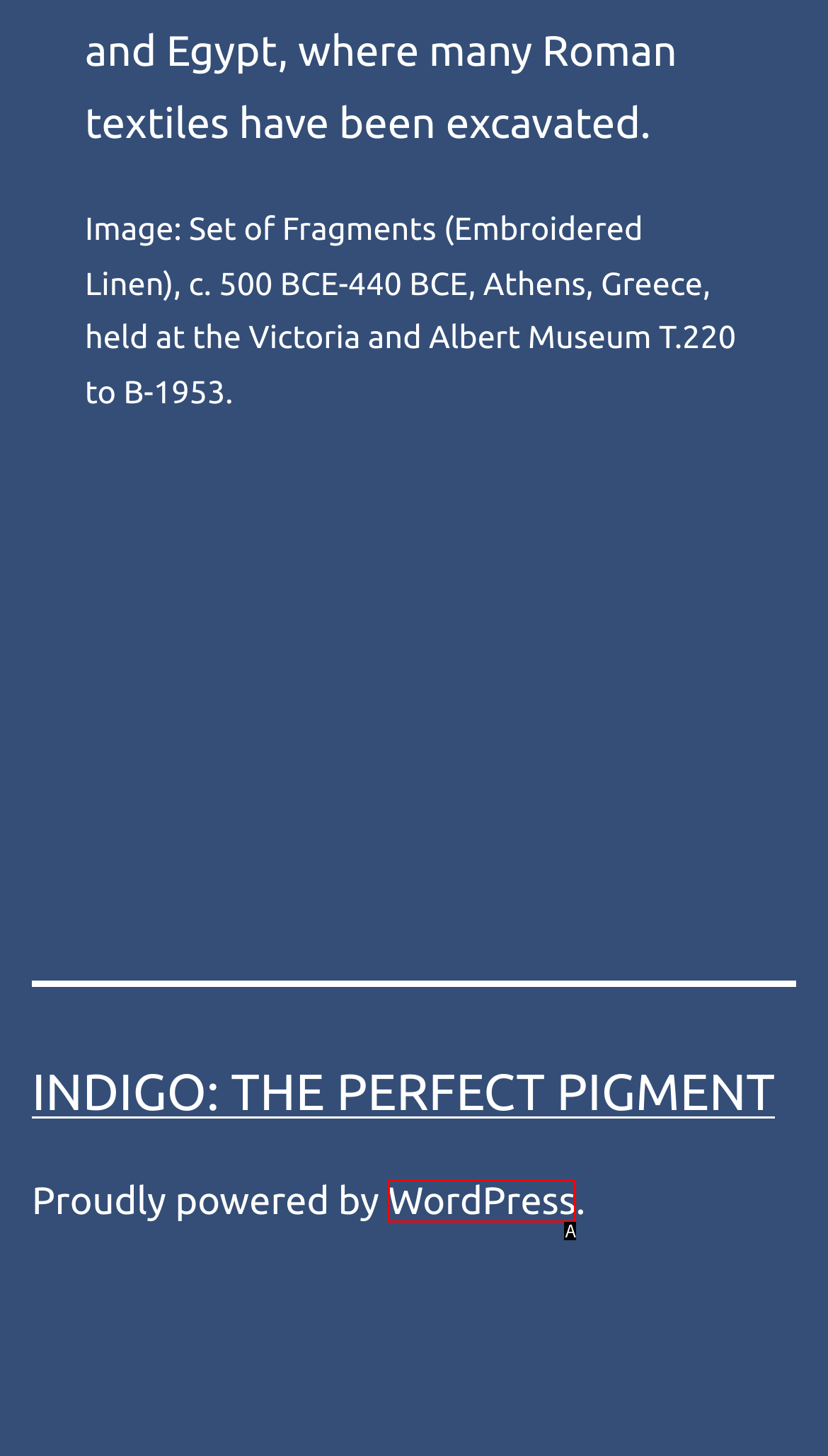Based on the provided element description: WordPress, identify the best matching HTML element. Respond with the corresponding letter from the options shown.

A